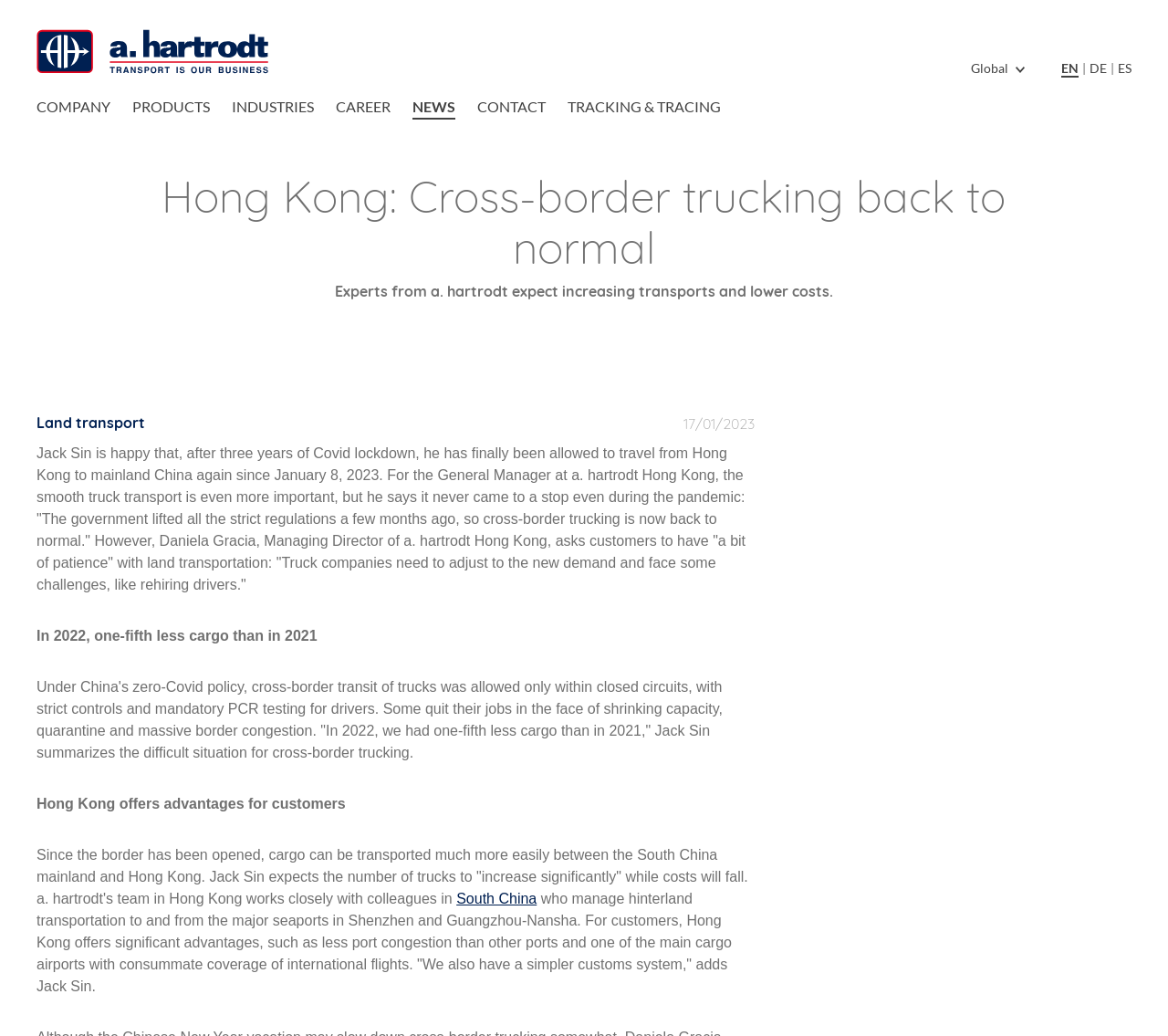Determine the bounding box coordinates of the clickable region to carry out the instruction: "Track and trace your shipment".

[0.486, 0.093, 0.617, 0.115]